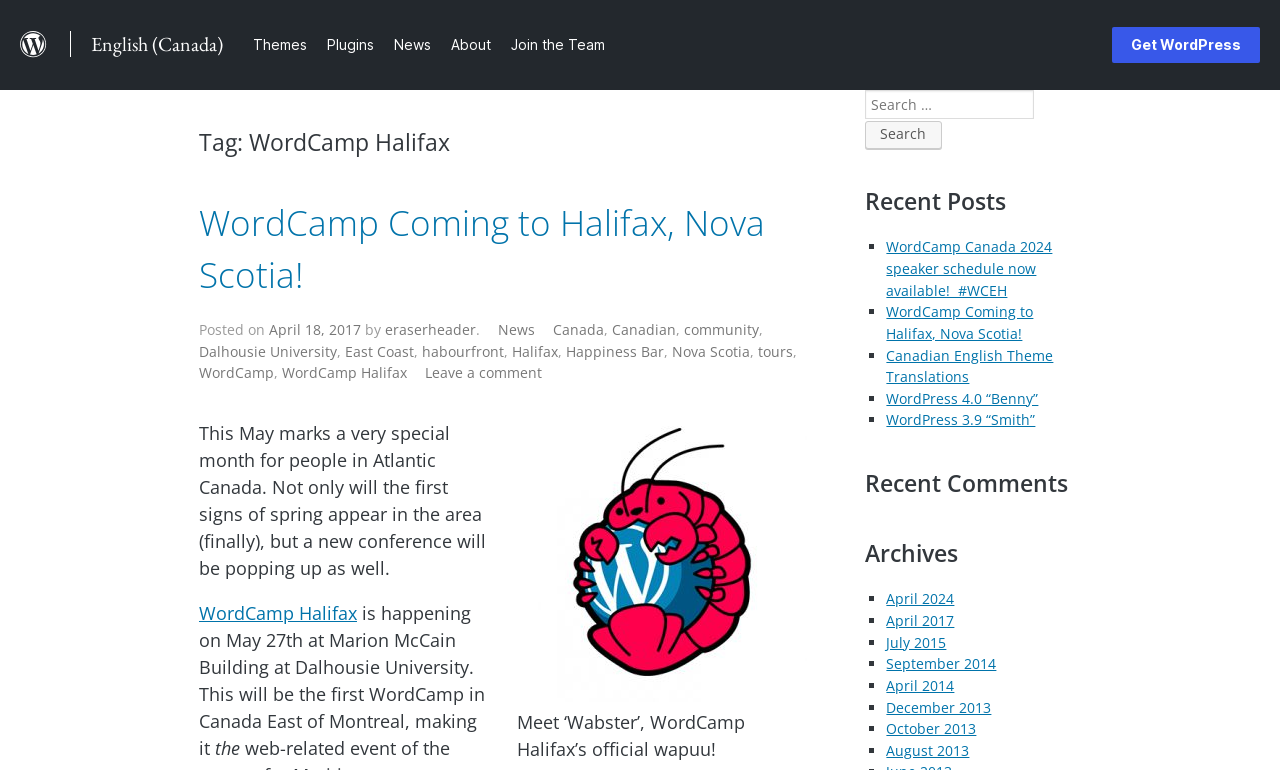What is the month of the first WordCamp in Canada East of Montreal?
Offer a detailed and exhaustive answer to the question.

The month of the first WordCamp in Canada East of Montreal can be found in the text 'This will be the first WordCamp in Canada East of Montreal, making it...' which is mentioned on the webpage, and it is also mentioned that the conference is happening on May 27th.